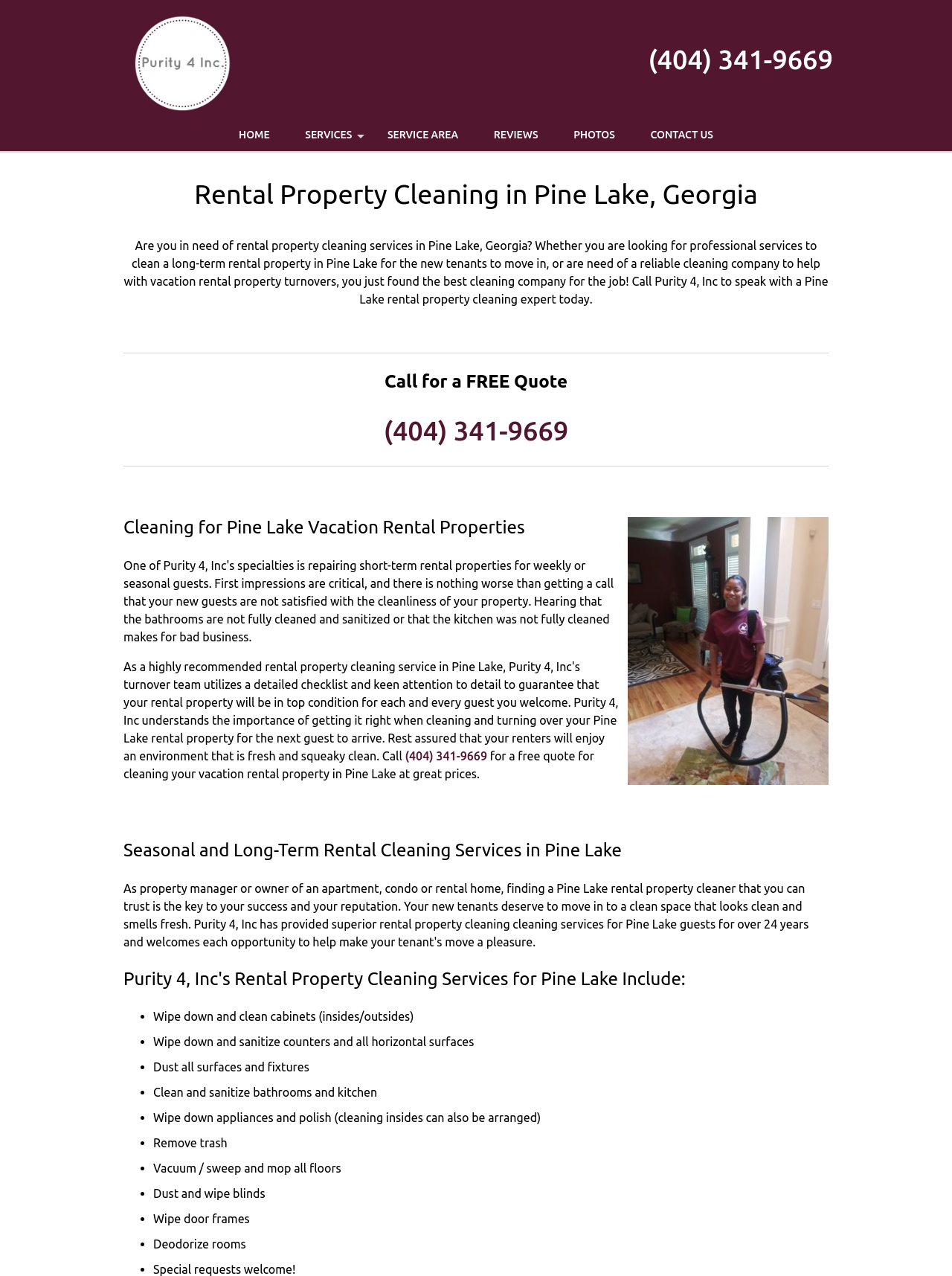Please locate the bounding box coordinates of the element that needs to be clicked to achieve the following instruction: "Learn more about rental property cleaning services". The coordinates should be four float numbers between 0 and 1, i.e., [left, top, right, bottom].

[0.681, 0.032, 0.875, 0.061]